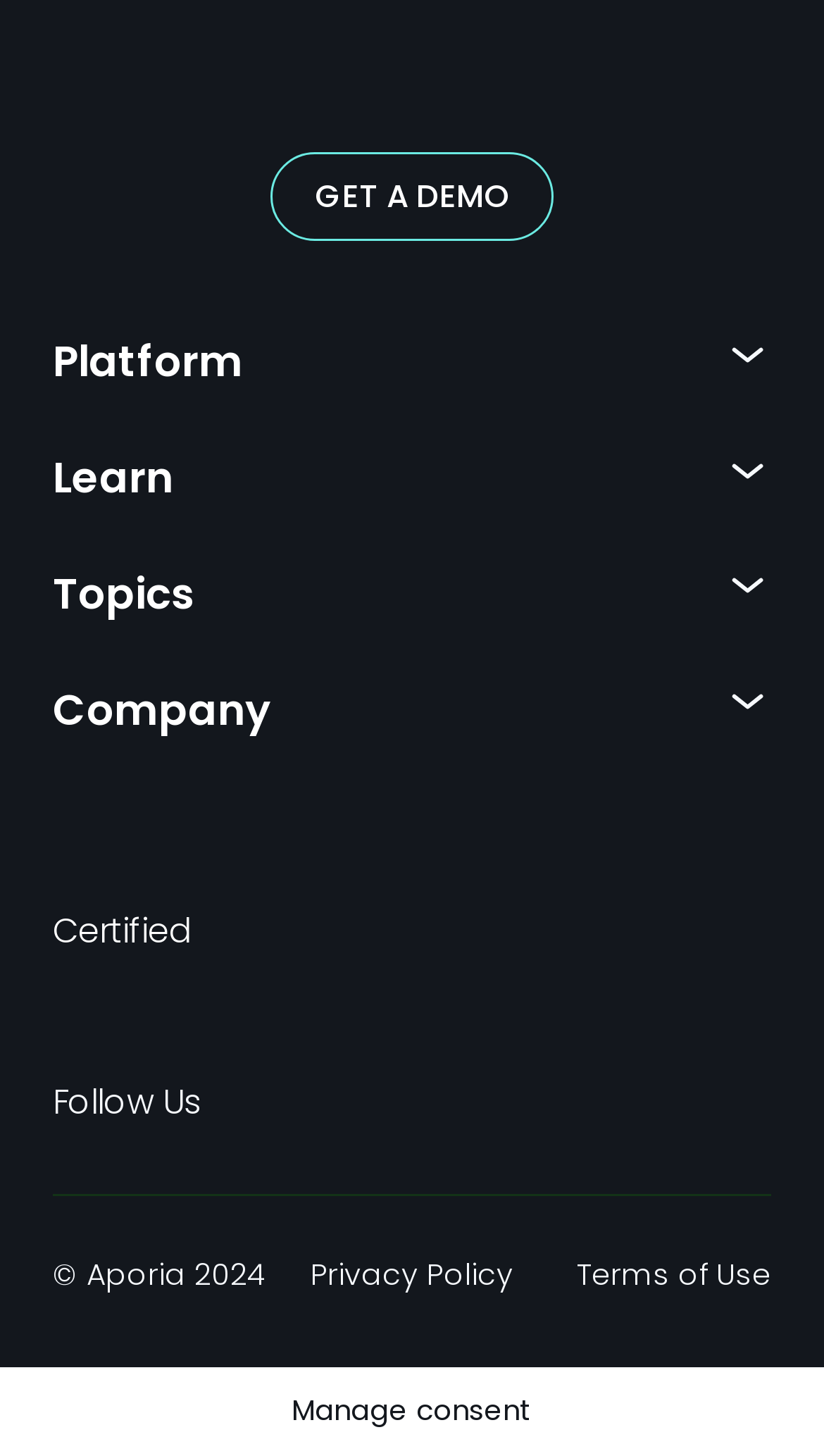Answer with a single word or phrase: 
What is the topic mentioned below 'Platform'?

AI Guardrails